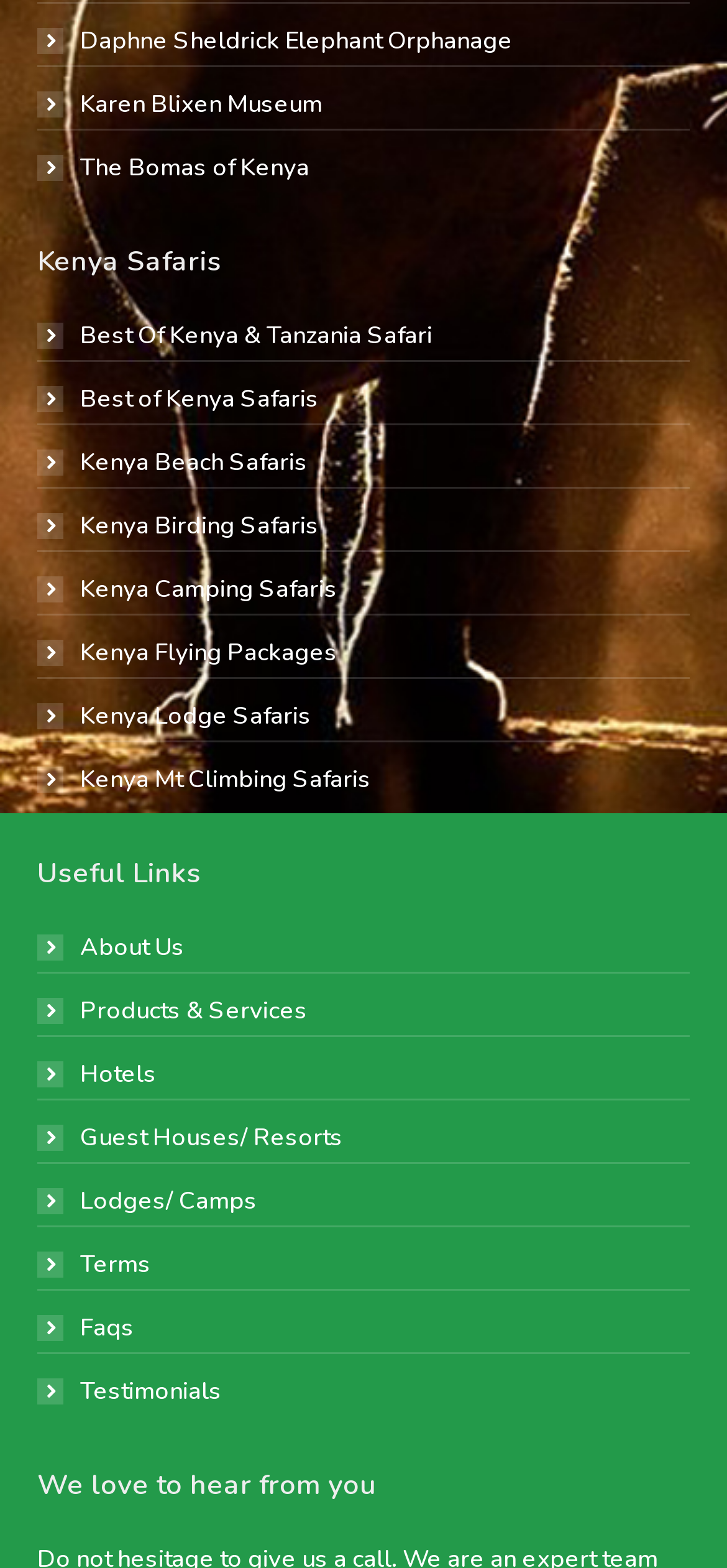What is the last link listed under 'Useful Links'?
From the image, provide a succinct answer in one word or a short phrase.

Testimonials